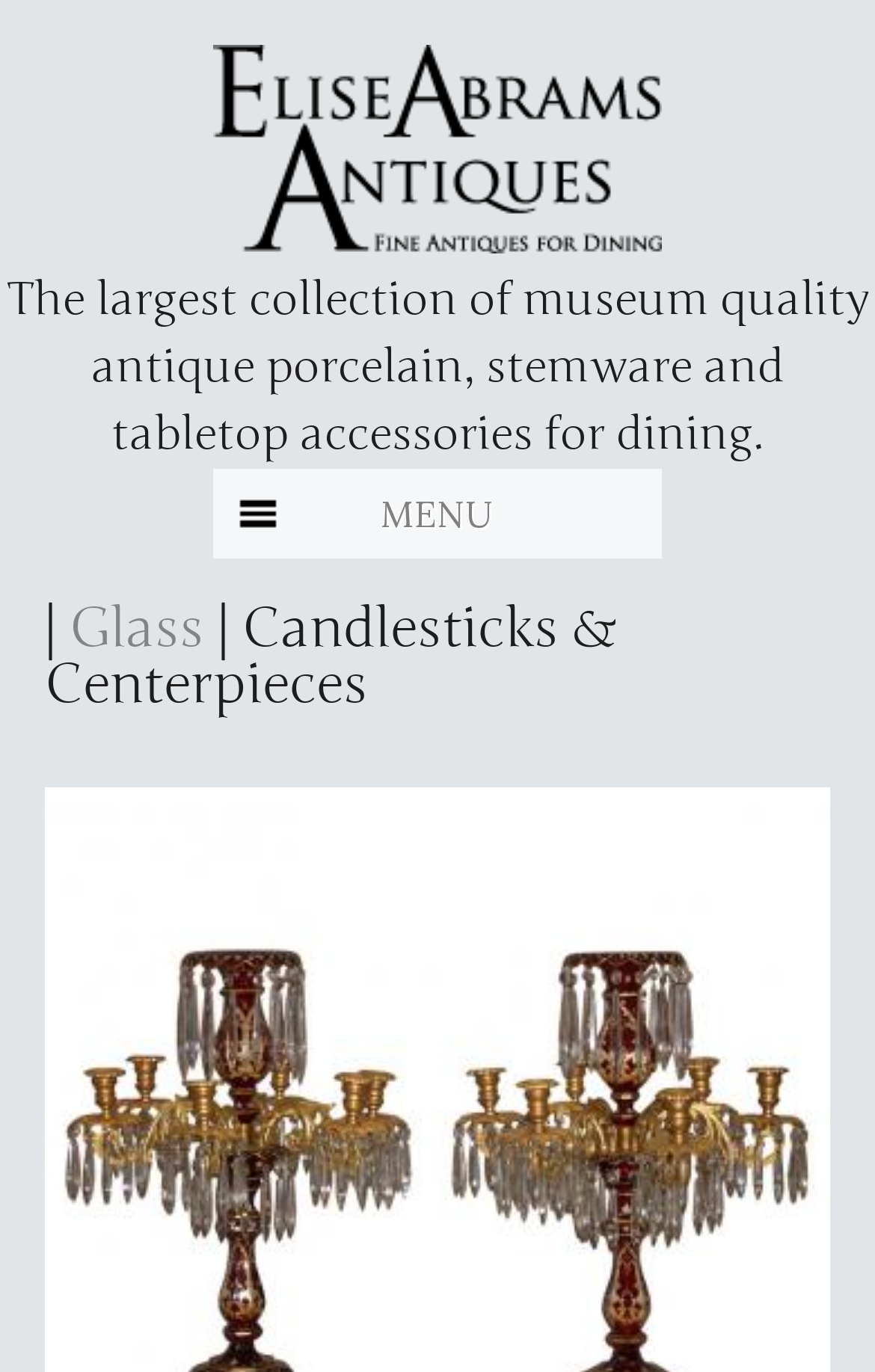Use the information in the screenshot to answer the question comprehensively: What is the category of the current product?

By examining the navigation section, 'You are here', it shows the current category as 'Glass > Candlesticks & Centerpieces', so the category of the current product is Candlesticks & Centerpieces.